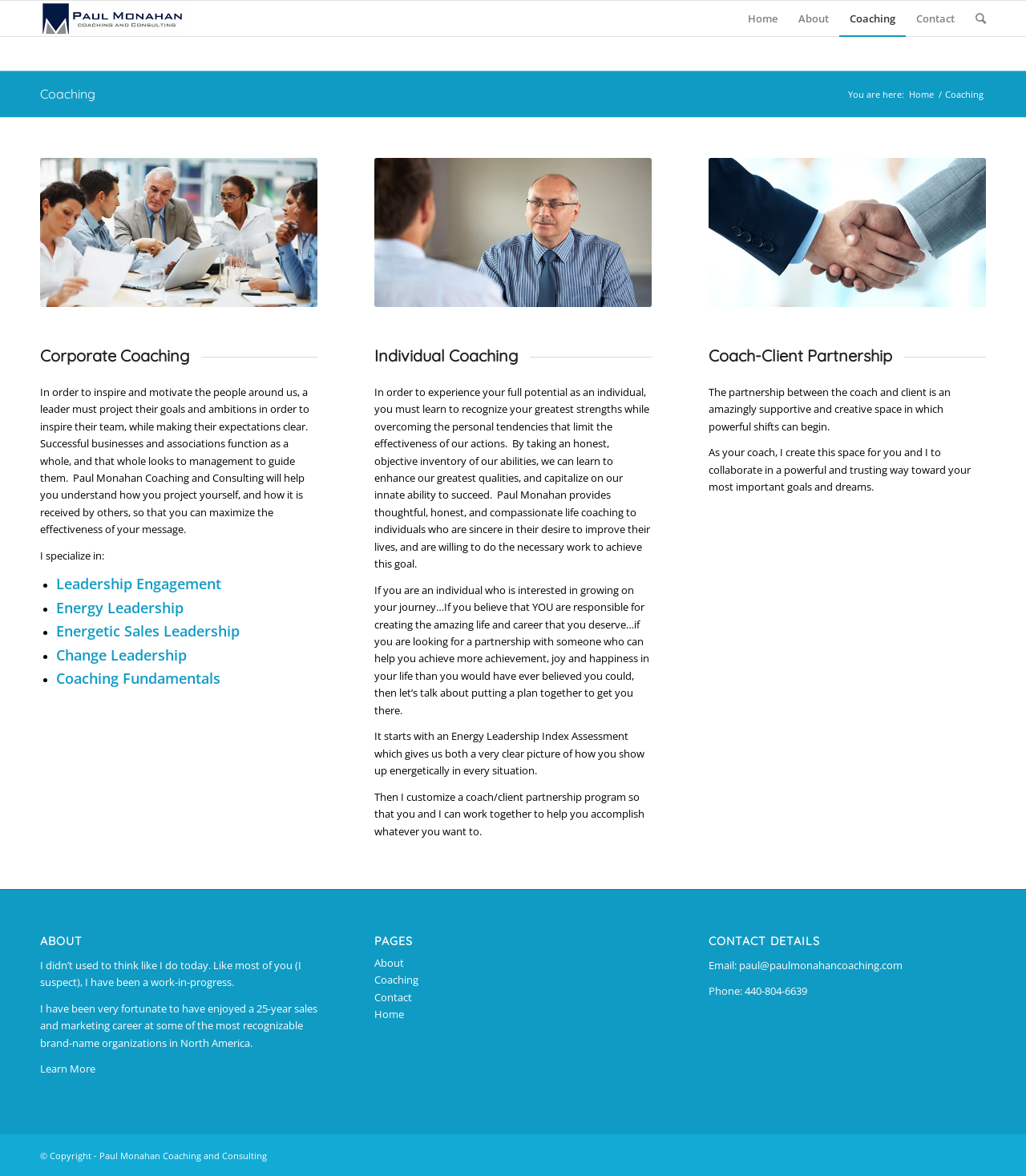What is the topic of the second paragraph in the 'Corporate Coaching' section?
Provide a detailed answer to the question, using the image to inform your response.

The second paragraph in the 'Corporate Coaching' section discusses how successful businesses and associations function as a whole, and how management guides them, which is related to the topic of corporate coaching.